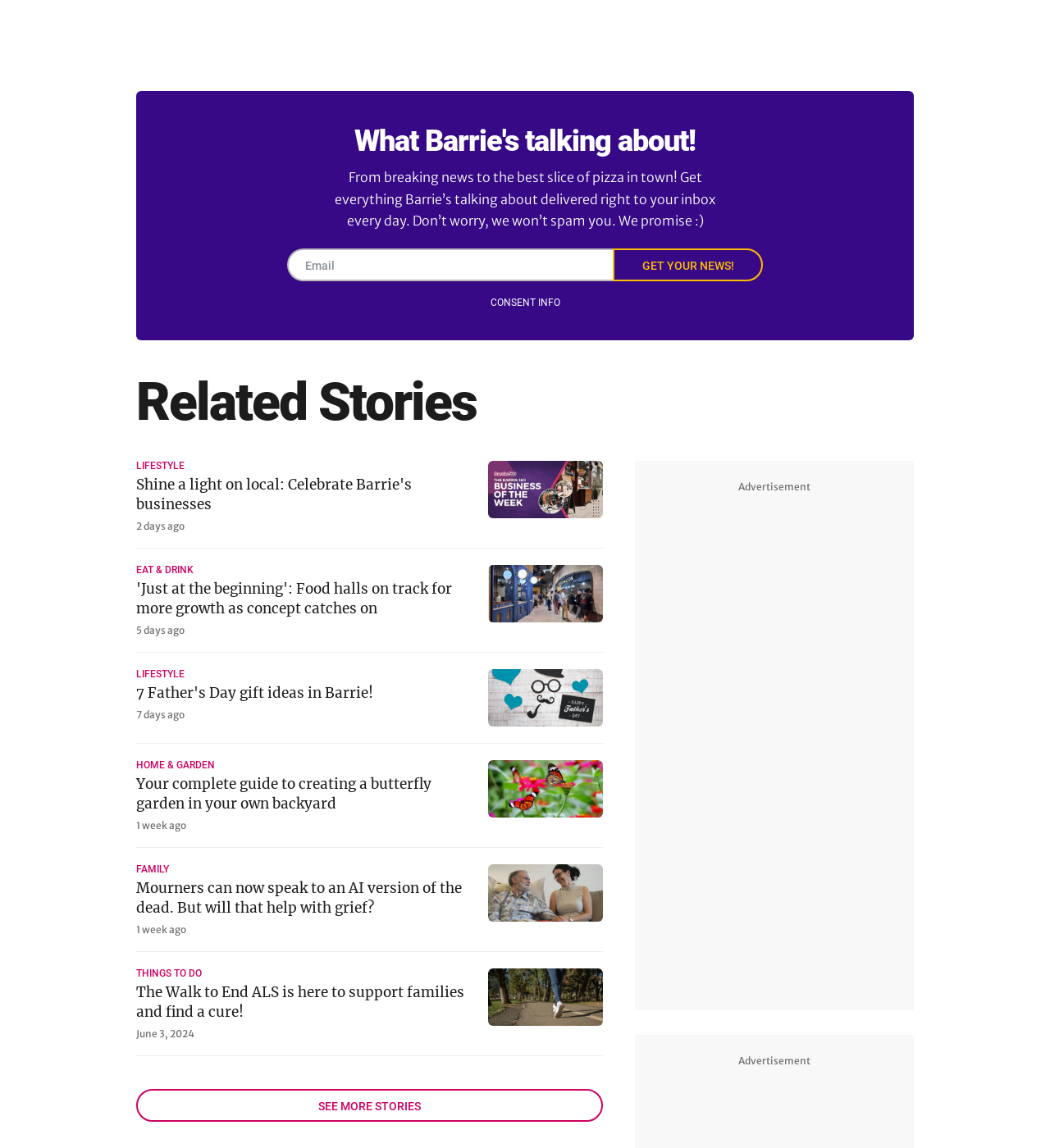What is the tone of the text above the subscription form?
Respond to the question with a well-detailed and thorough answer.

The text above the subscription form says 'From breaking news to the best slice of pizza in town! Get everything Barrie’s talking about delivered right to your inbox every day. Don’t worry, we won’t spam you. We promise :)' The use of exclamation marks and the promise not to spam suggests a friendly tone.